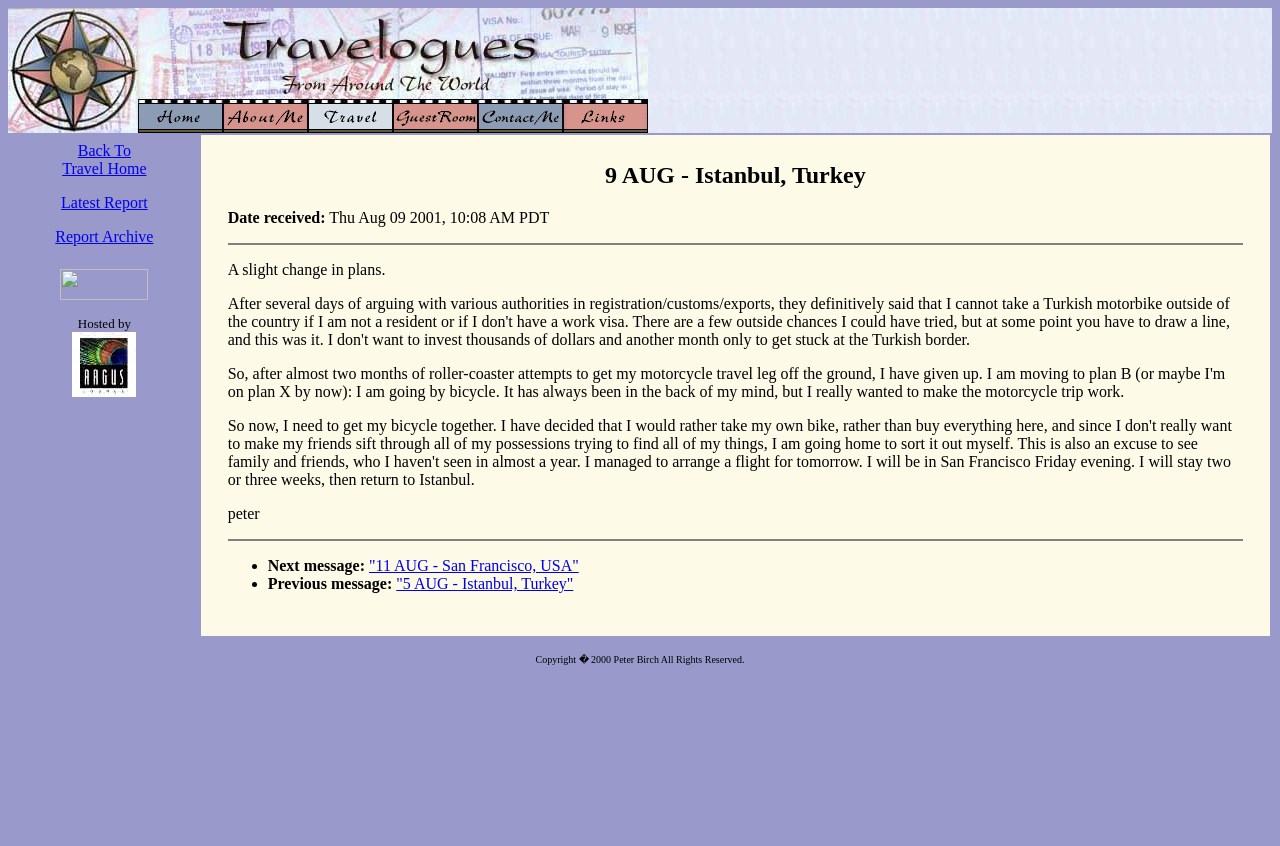Provide the bounding box coordinates of the HTML element this sentence describes: "Report Archive". The bounding box coordinates consist of four float numbers between 0 and 1, i.e., [left, top, right, bottom].

[0.043, 0.27, 0.12, 0.29]